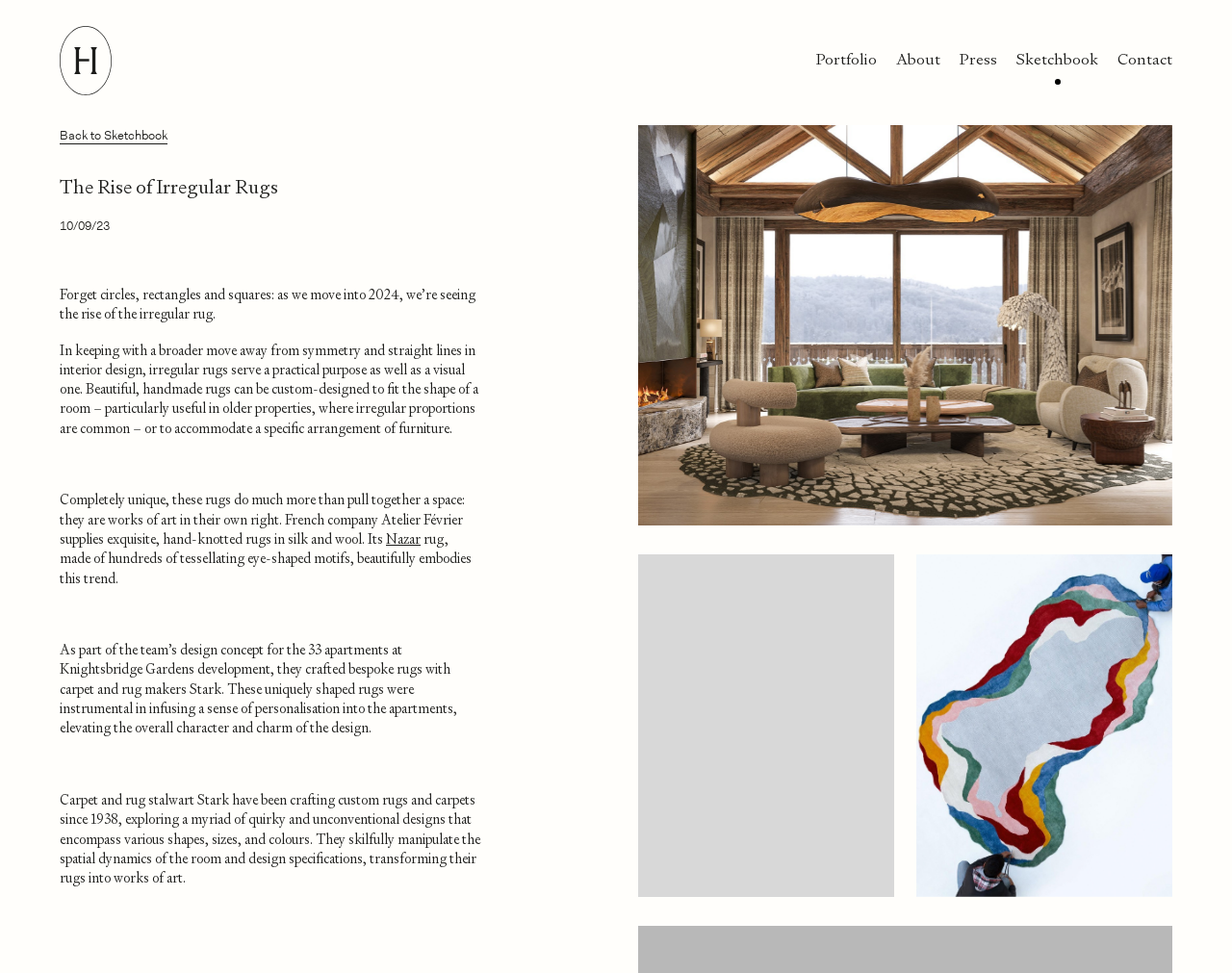What is the name of the French company mentioned in the article?
Based on the image, answer the question with as much detail as possible.

I read the article text and found a mention of a French company called Atelier Février, which supplies exquisite, hand-knotted rugs in silk and wool.